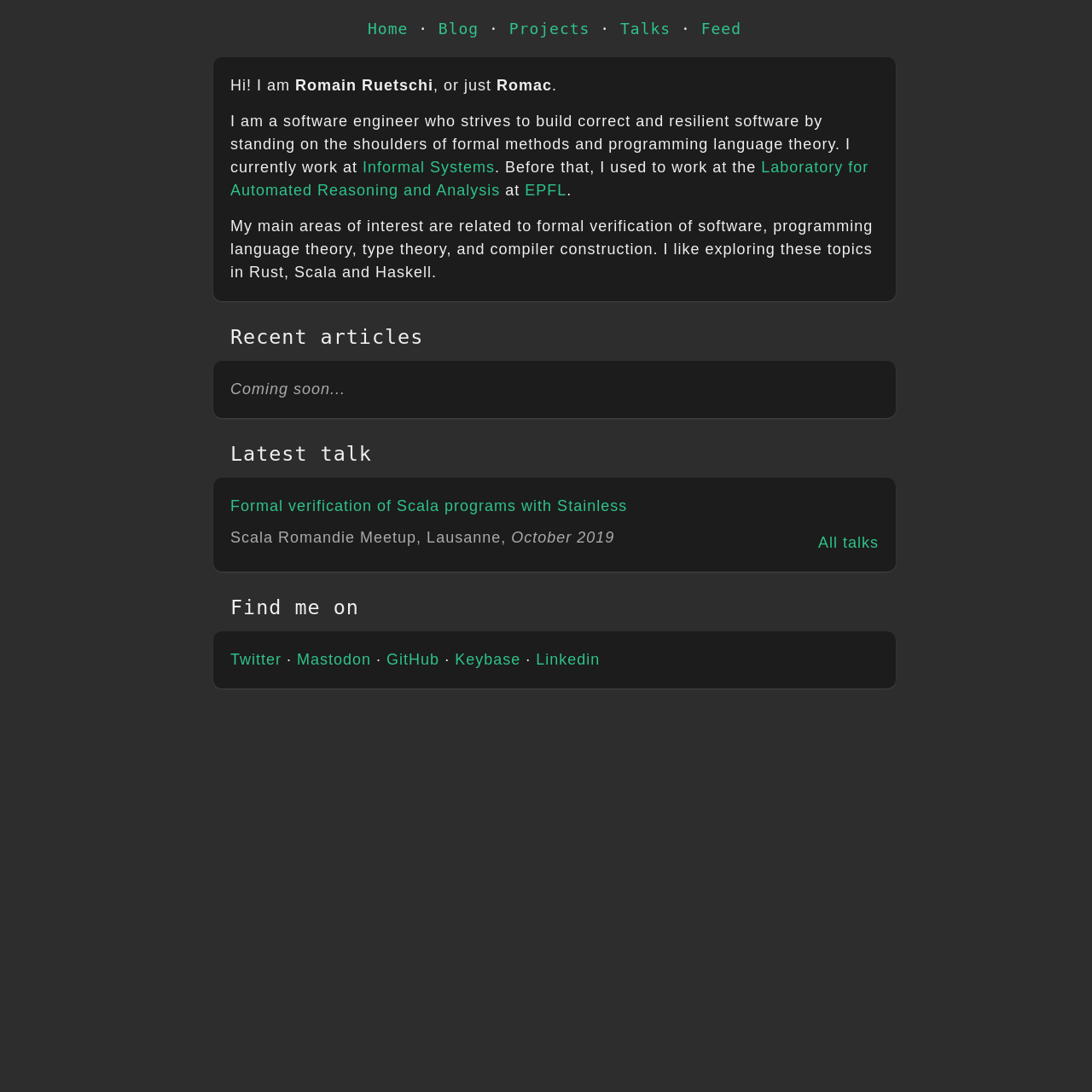Please indicate the bounding box coordinates of the element's region to be clicked to achieve the instruction: "Call 08058580848 for more information". Provide the coordinates as four float numbers between 0 and 1, i.e., [left, top, right, bottom].

None